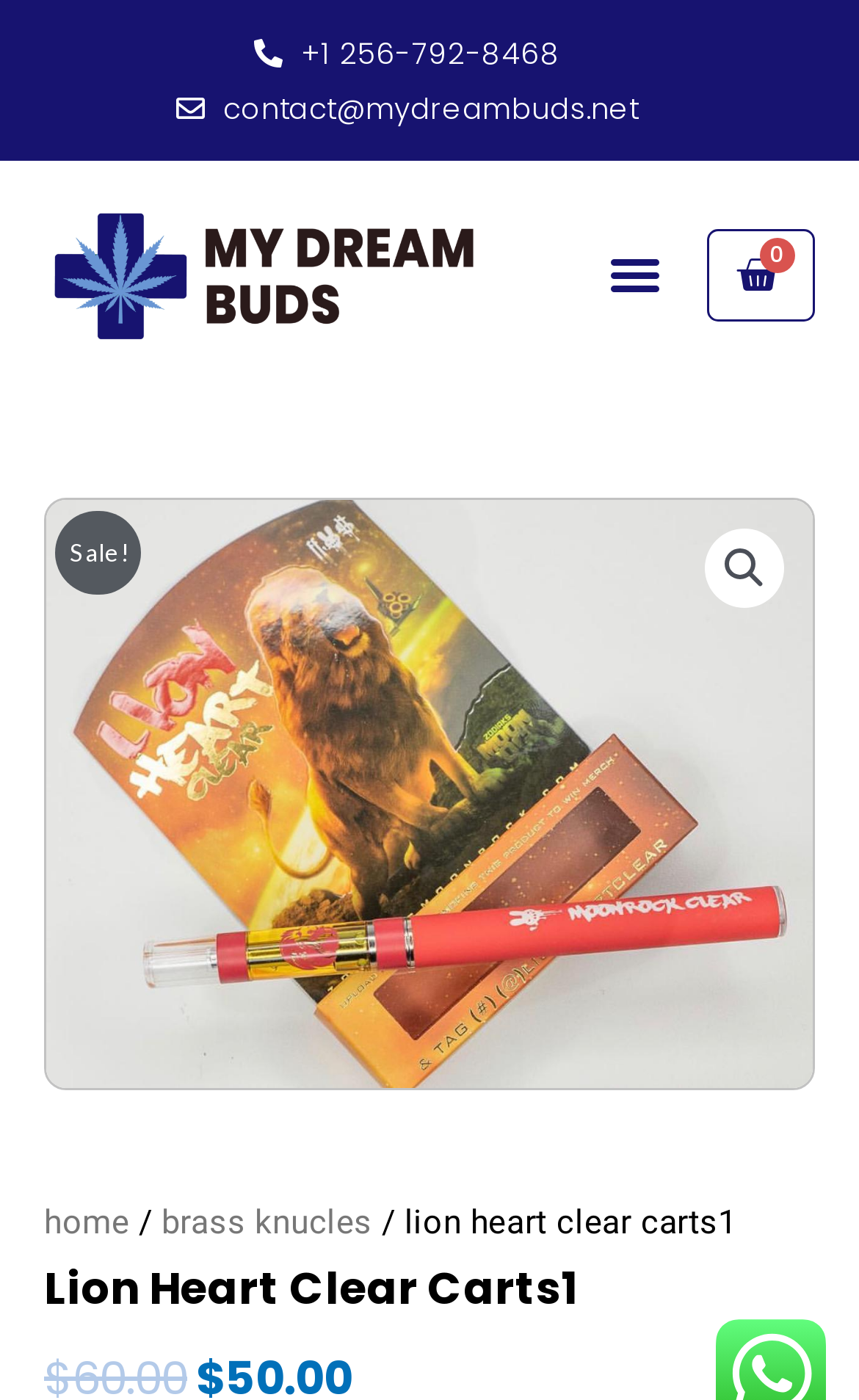Locate the bounding box for the described UI element: "BRASS KNUCLES". Ensure the coordinates are four float numbers between 0 and 1, formatted as [left, top, right, bottom].

[0.188, 0.859, 0.433, 0.887]